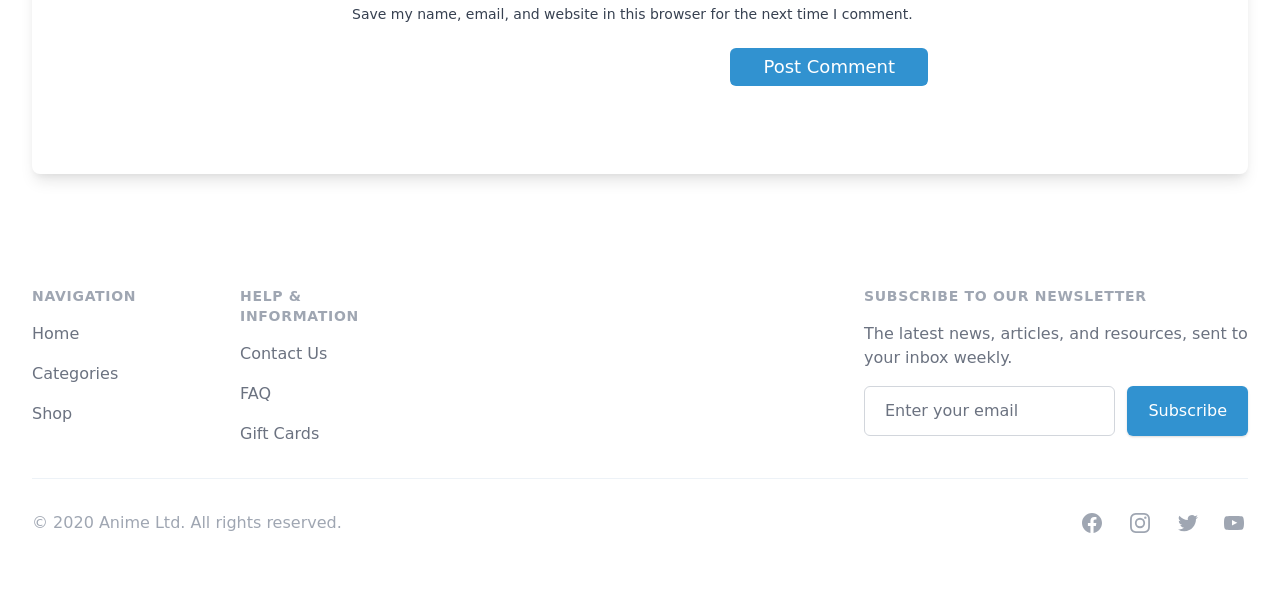Please identify the bounding box coordinates of the element I need to click to follow this instruction: "Subscribe to the newsletter".

[0.881, 0.645, 0.975, 0.728]